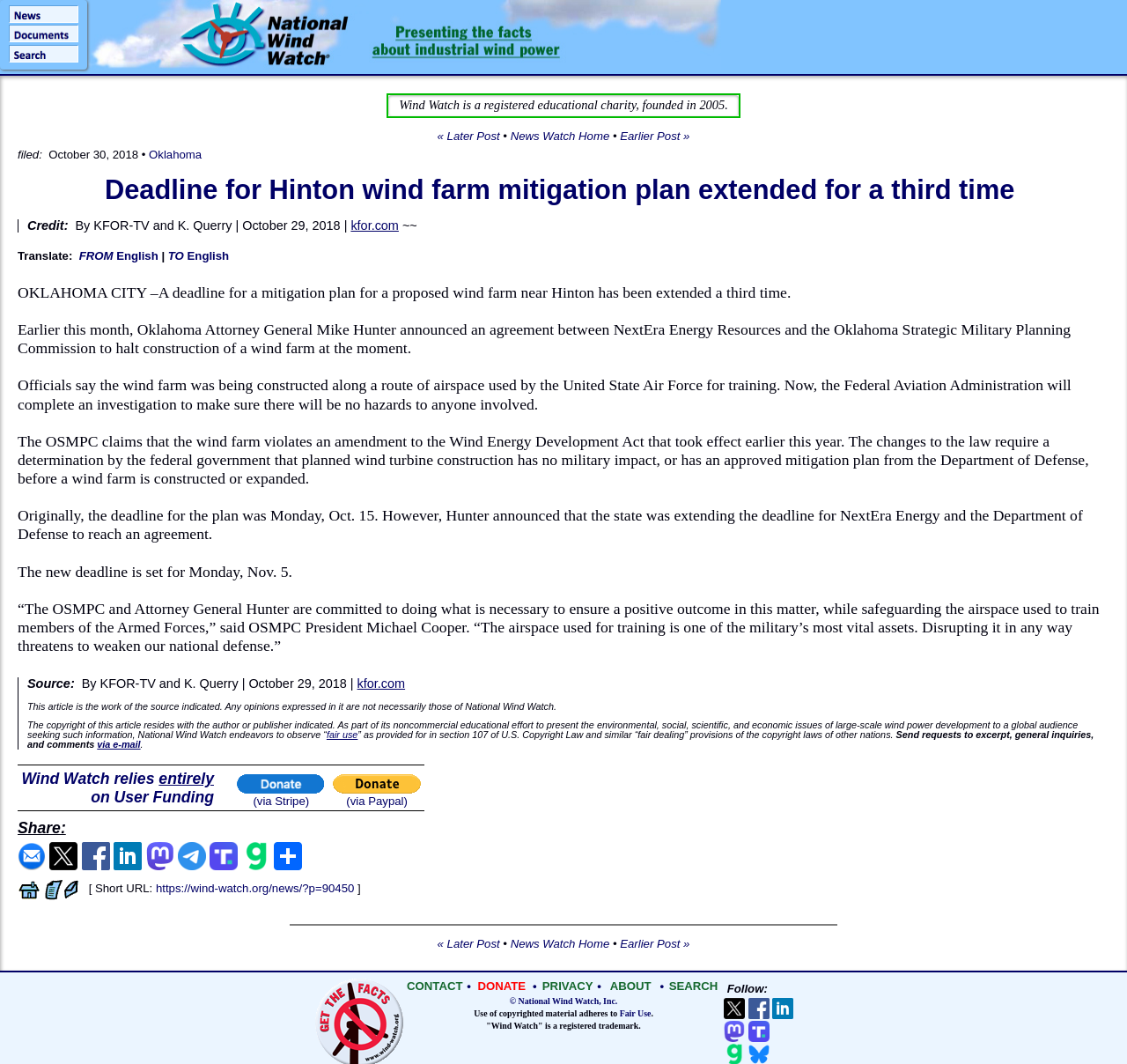What is the name of the organization that relies entirely on user funding?
Please give a detailed and elaborate answer to the question based on the image.

The organization that relies entirely on user funding is Wind Watch, as stated in the table at the bottom of the webpage with the heading 'Wind Watch relies entirely on User Funding'.